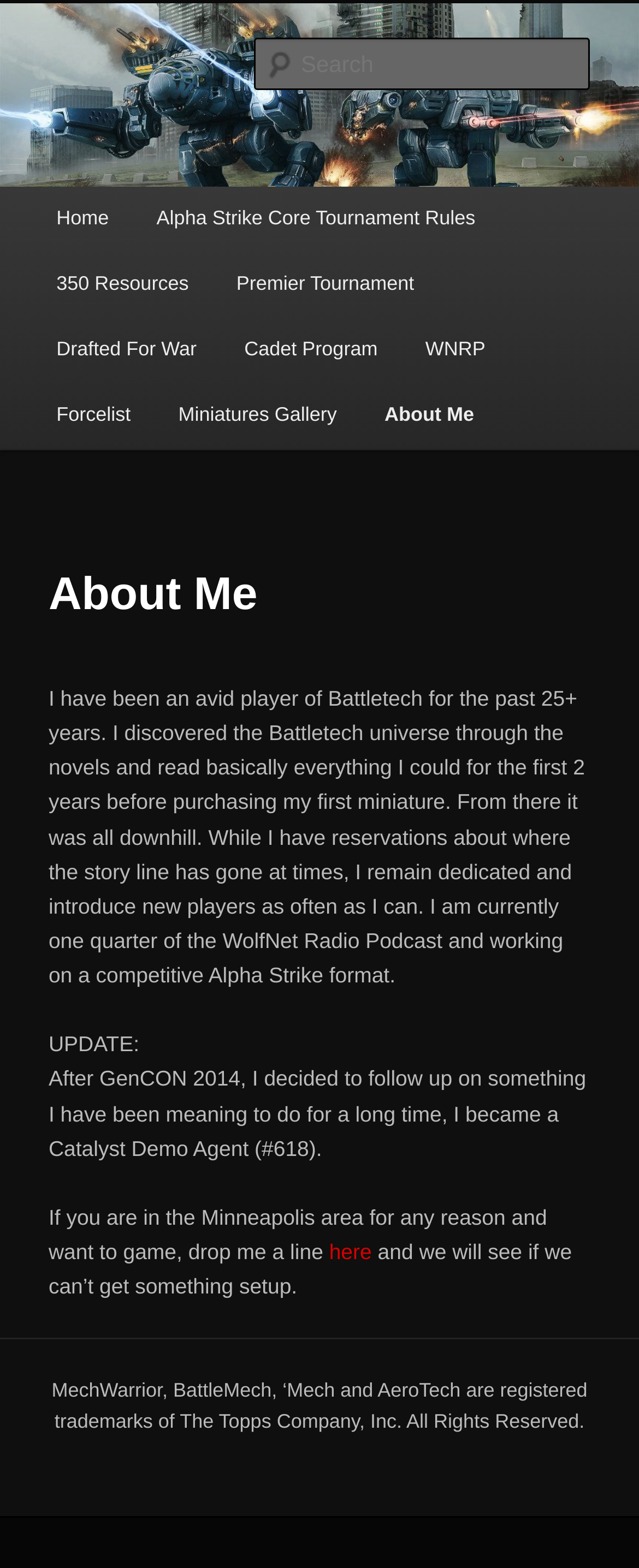Determine the bounding box coordinates of the clickable region to carry out the instruction: "Contact the author".

[0.515, 0.79, 0.591, 0.806]